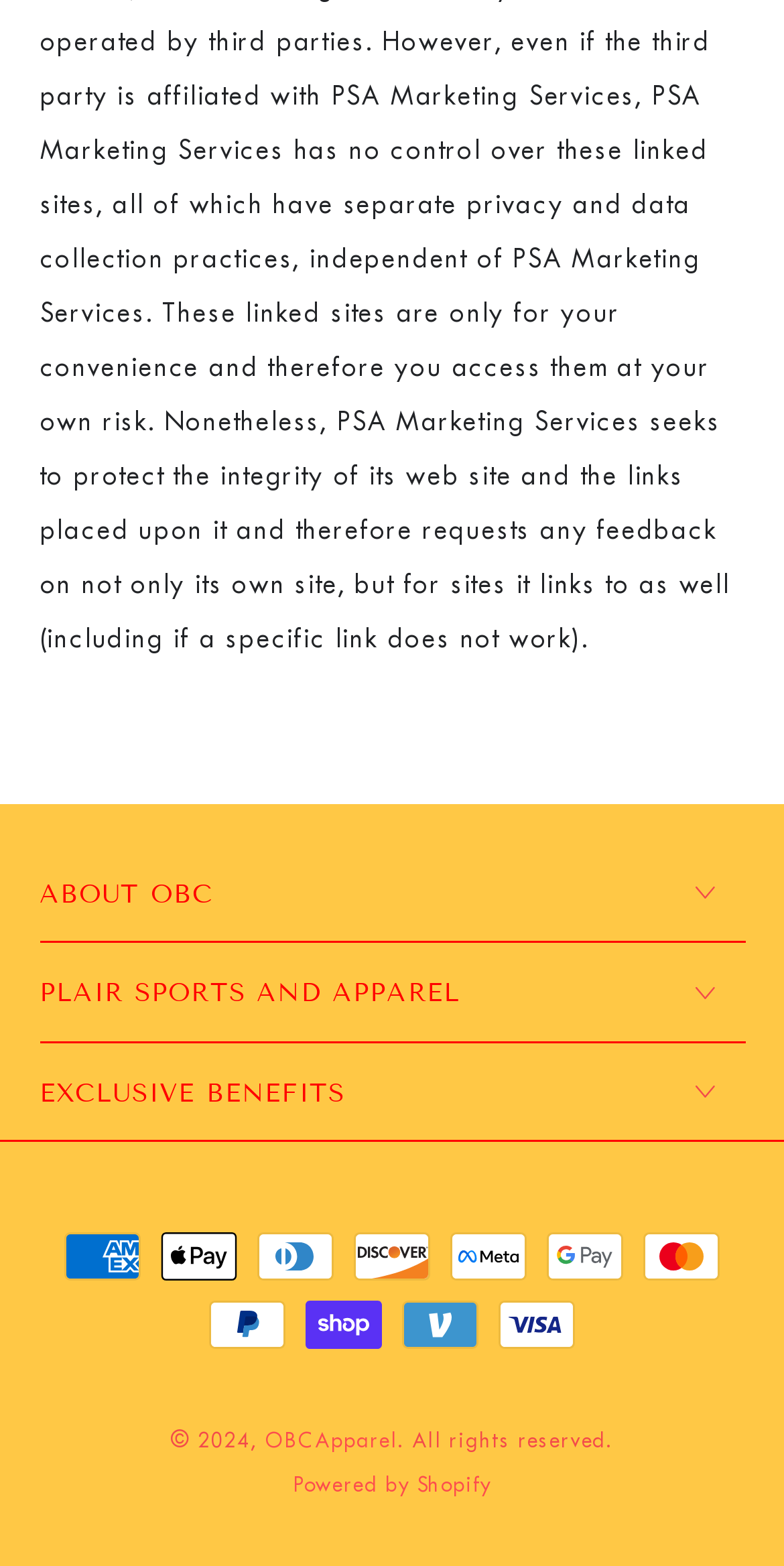Given the element description: "OBCApparel", predict the bounding box coordinates of the UI element it refers to, using four float numbers between 0 and 1, i.e., [left, top, right, bottom].

[0.338, 0.912, 0.507, 0.928]